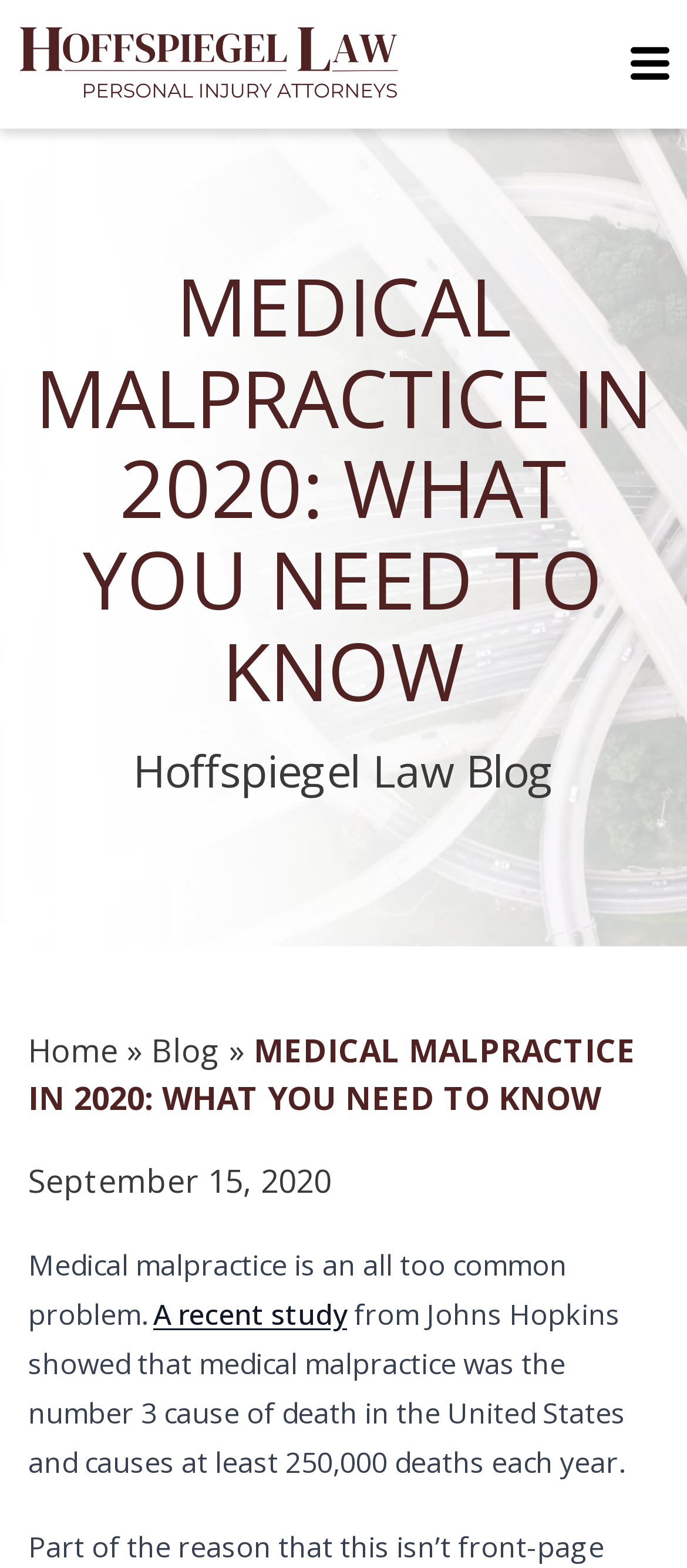Explain in detail what you observe on this webpage.

The webpage is about medical malpractice, specifically discussing the issue in 2020. At the top, there is a prominent heading "MEDICAL MALPRACTICE IN 2020: WHAT YOU NEED TO KNOW" that spans almost the entire width of the page. Below this heading, there is a smaller heading "Hoffspiegel Law Blog" that indicates the source of the content.

On the top-right corner, there is a button with an image, which is likely a call-to-action or a logo. To the left of this button, there is a link to the "Home" page, followed by a separator character "»" and then a link to the "Blog" page.

The main content of the page starts with a brief introduction to medical malpractice, stating that it is a common problem. The text then cites a recent study from Johns Hopkins, which found that medical malpractice is the third leading cause of death in the United States, resulting in at least 250,000 deaths each year.

There is also a link to an external source, "A recent study", which provides more information on the topic. The page has a total of three links, including the one to the "Home" page and the "Blog" page.